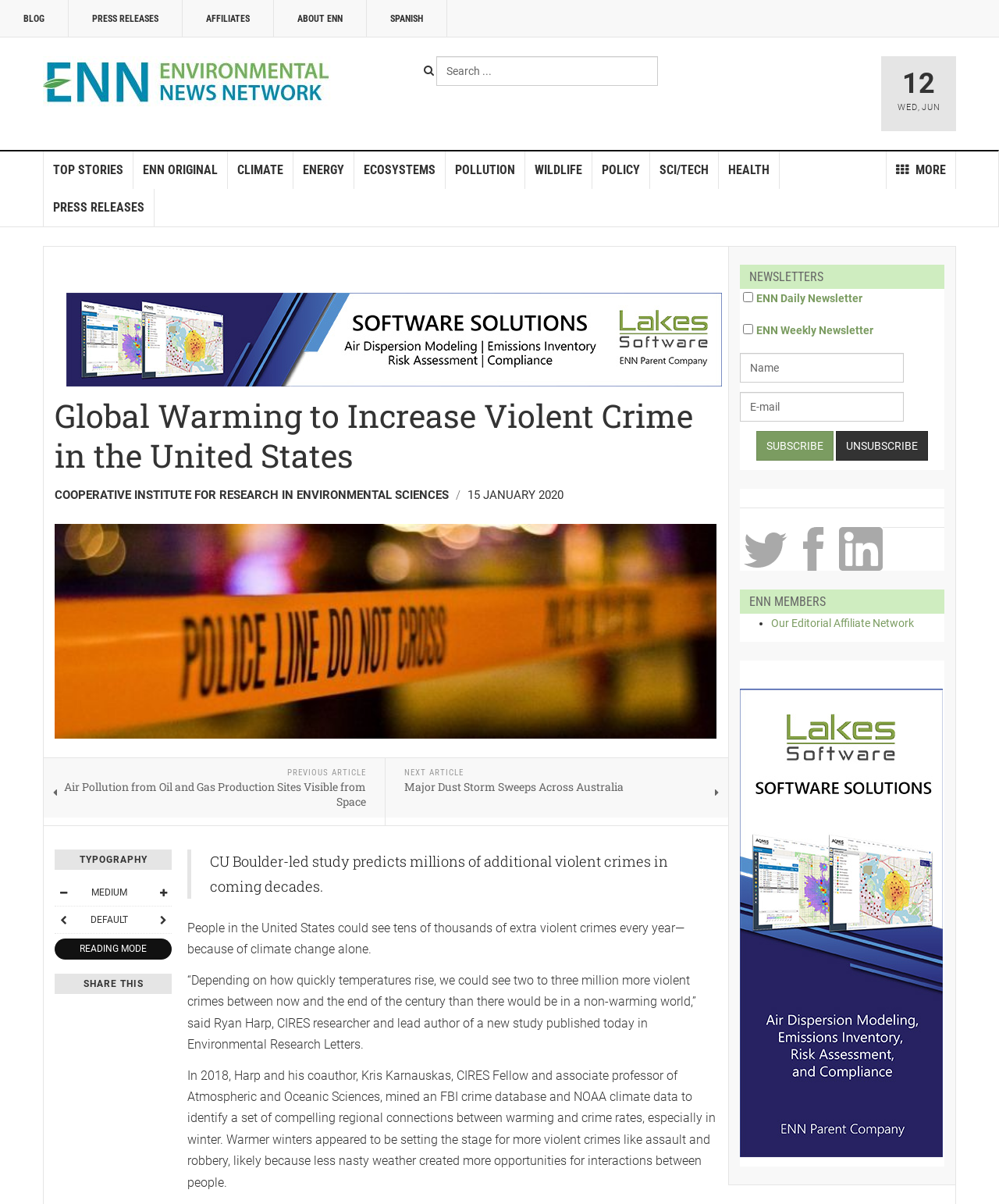What is the purpose of the 'NEWSLETTERS' section?
Analyze the image and provide a thorough answer to the question.

The purpose of the 'NEWSLETTERS' section can be determined by reading the text and examining the checkboxes and buttons in the section, which suggest that users can subscribe to daily or weekly newsletters.